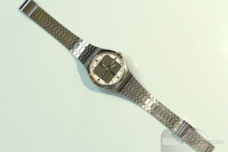Offer a detailed account of the various components present in the image.

This image showcases the Citizen Crystron Solar Quartz SCQ-8629, renowned as the world's first light-powered analog quartz watch, released by Citizen in 1976. The watch features a sleek stainless steel case and a unique analog time display, symbolizing a significant advancement in wristwatch technology. Its original bracelet and mineral glass attest to the craftsmanship of its era. This specific piece, part of the first production series, is highlighted for its mint condition and authentic components. The quartz movement, noted for its durability, is composed entirely of metal and includes seven jewels. Although its original battery has lost capacity over time, it can easily be replaced with a standard equivalent. The watch stands as a remarkable piece of history, evoking nostalgia for the time it was produced.